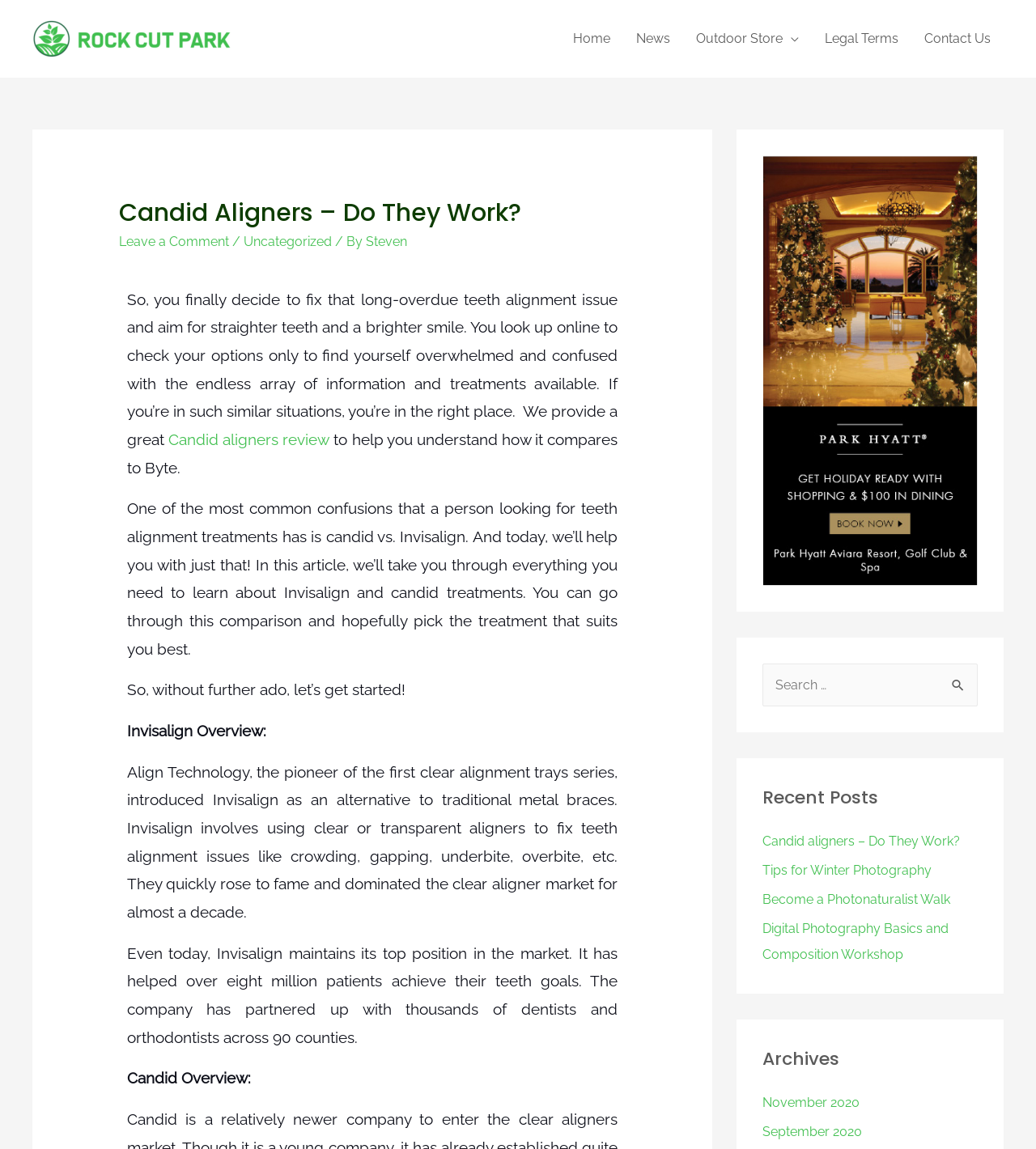Locate the bounding box coordinates of the element you need to click to accomplish the task described by this instruction: "Click on the 'Home' link".

[0.541, 0.011, 0.602, 0.056]